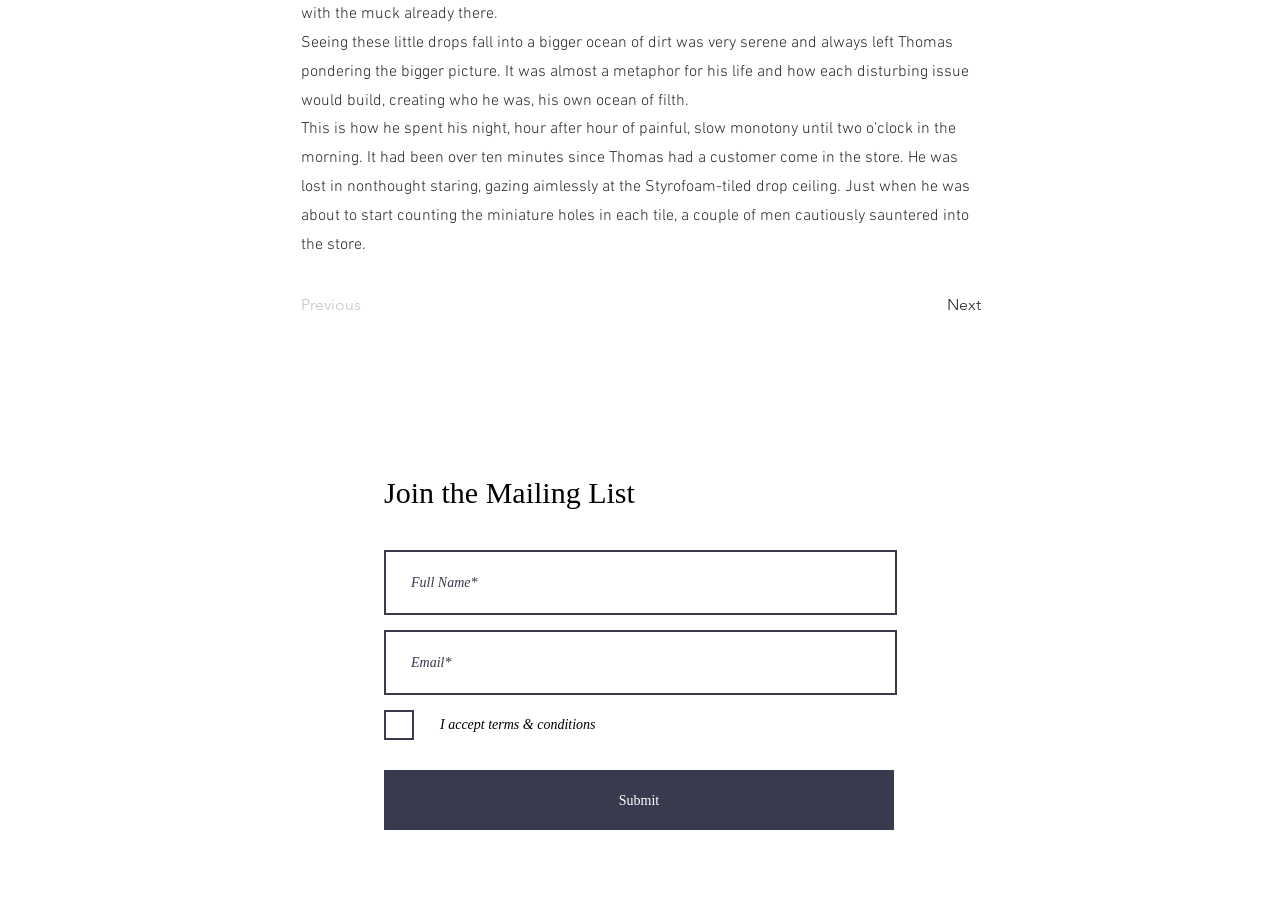Locate the bounding box coordinates of the element to click to perform the following action: 'Enter your full name in the text box'. The coordinates should be given as four float values between 0 and 1, in the form of [left, top, right, bottom].

[0.3, 0.598, 0.701, 0.668]